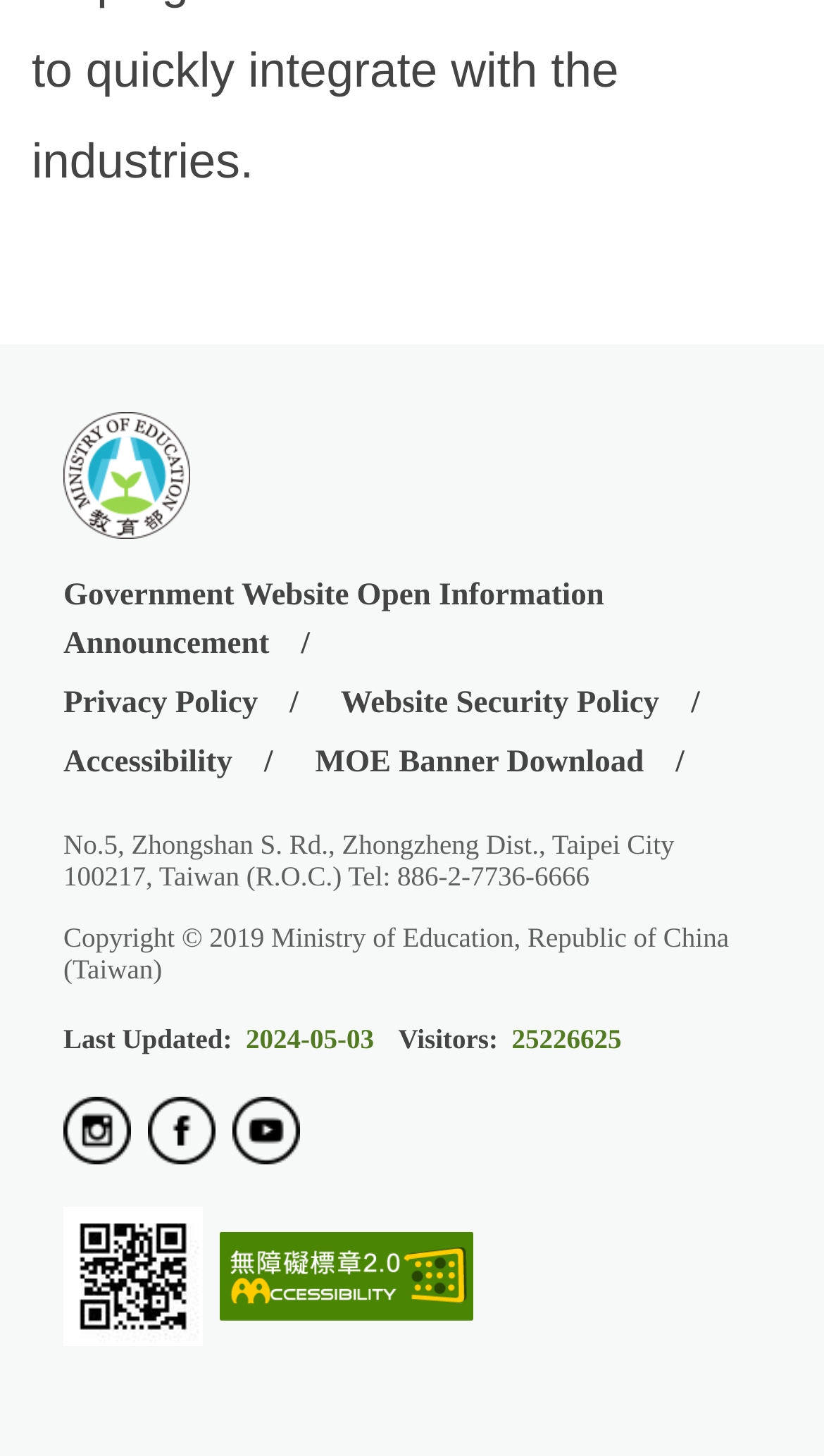Can you give a comprehensive explanation to the question given the content of the image?
What is the last updated date of the website?

I found the last updated date by looking at the static text element at the bottom of the page, which displays the last updated date.